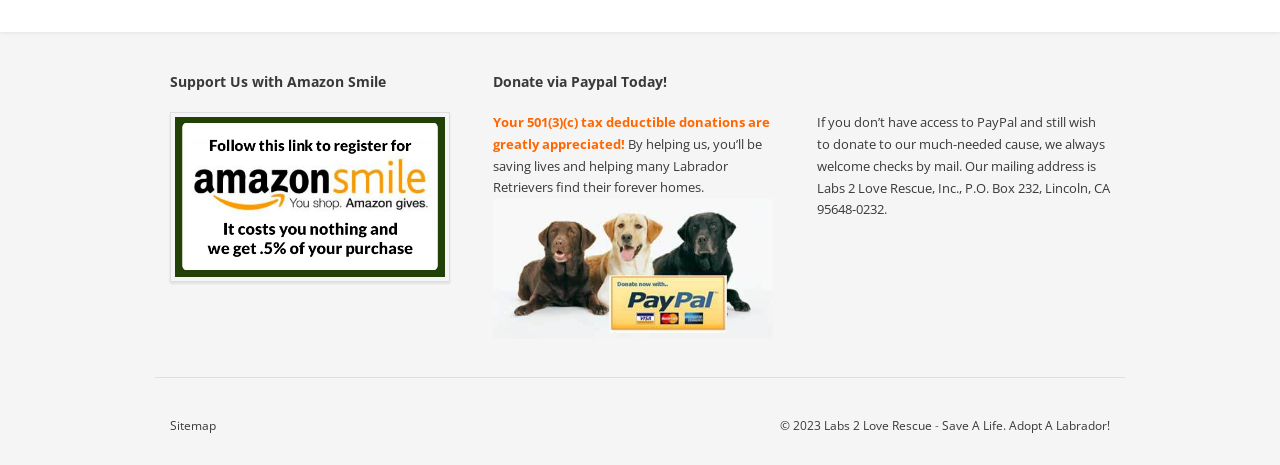Extract the bounding box coordinates for the described element: "Labs 2 Love Rescue". The coordinates should be represented as four float numbers between 0 and 1: [left, top, right, bottom].

[0.644, 0.897, 0.734, 0.934]